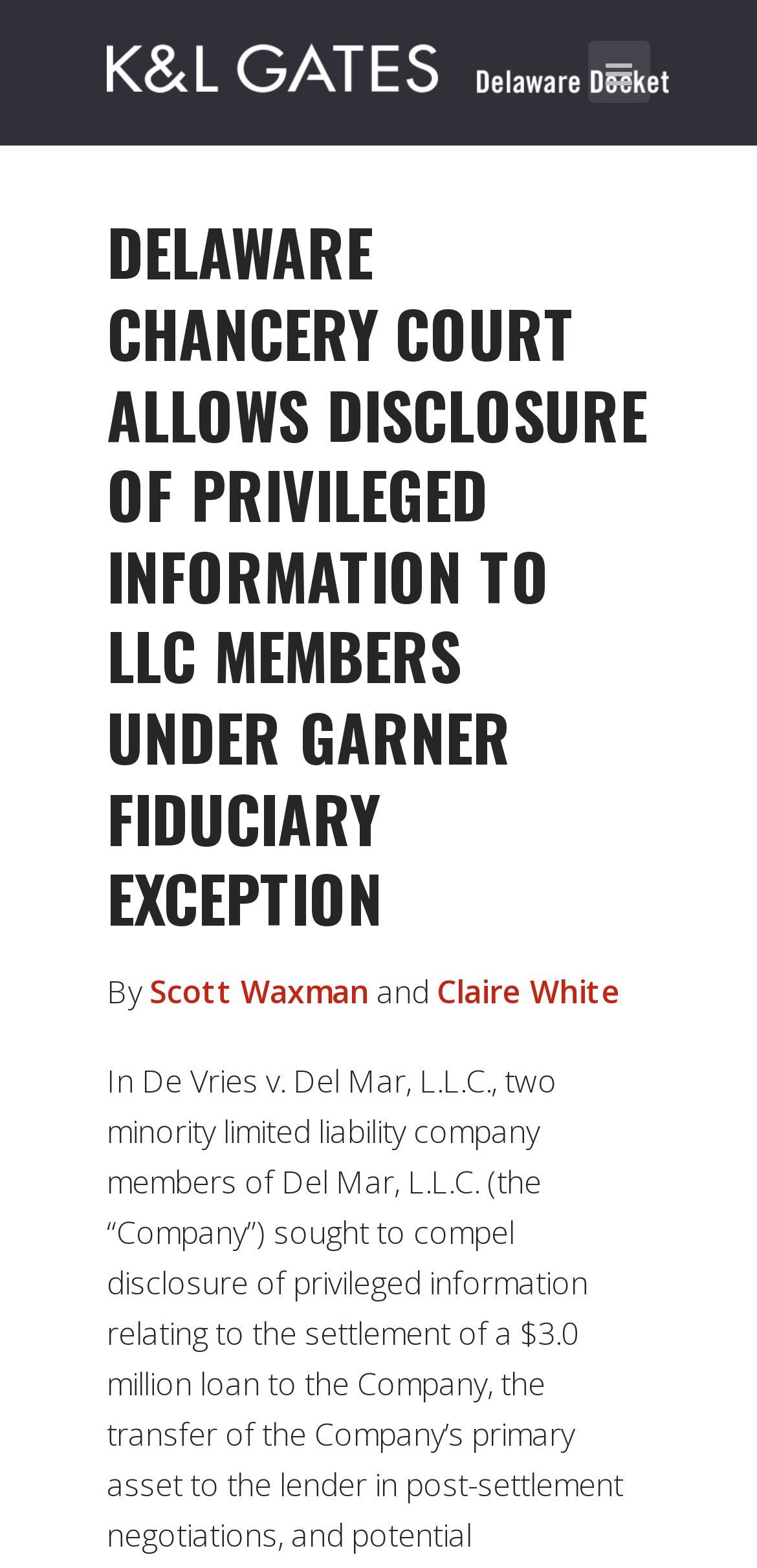What type of information is being disclosed?
Please provide a detailed and thorough answer to the question.

The main heading of the webpage mentions 'Disclosure of Privileged Information' which suggests that the article is about the disclosure of confidential or sensitive information.